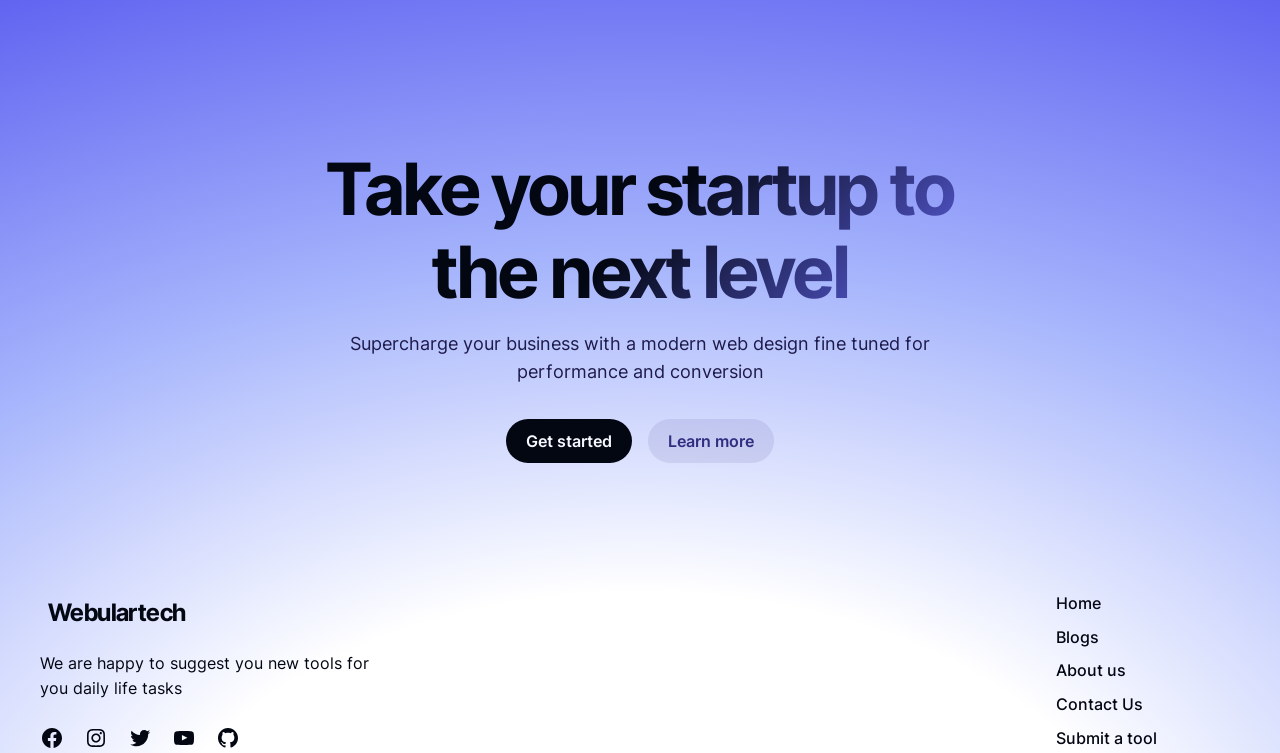Please determine the bounding box coordinates of the area that needs to be clicked to complete this task: 'Contact via 'enquiry@backoffice.com.sg''. The coordinates must be four float numbers between 0 and 1, formatted as [left, top, right, bottom].

None